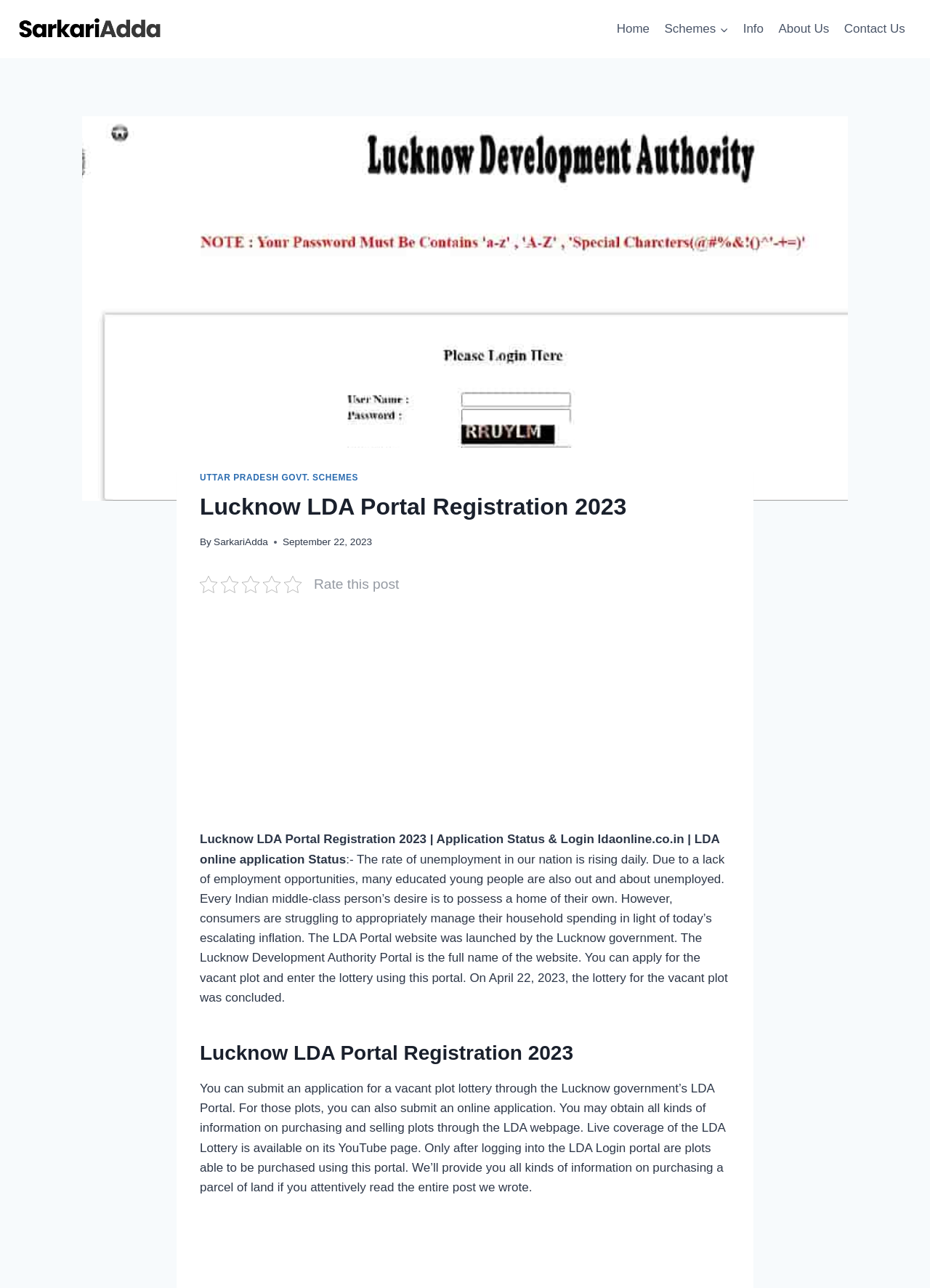What is the current situation of employment opportunities in India?
Carefully analyze the image and provide a detailed answer to the question.

The question is asking about the current situation of employment opportunities in India. From the webpage content, we can find the answer in the paragraph 'Due to a lack of employment opportunities, many educated young people are also out and about unemployed.' Therefore, the answer is lack of employment opportunities.